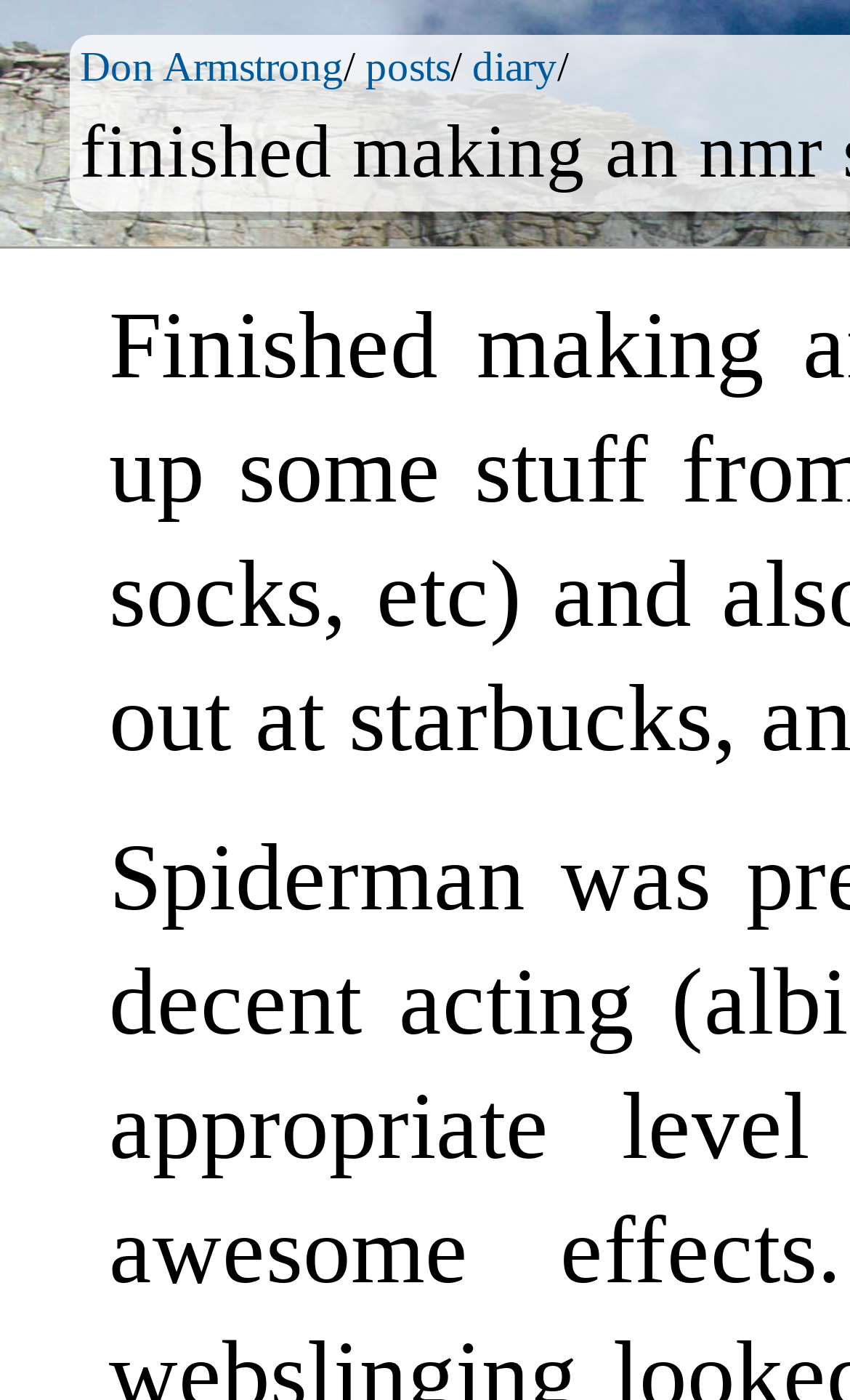Provide the bounding box coordinates of the UI element that matches the description: "diary".

[0.556, 0.028, 0.656, 0.067]